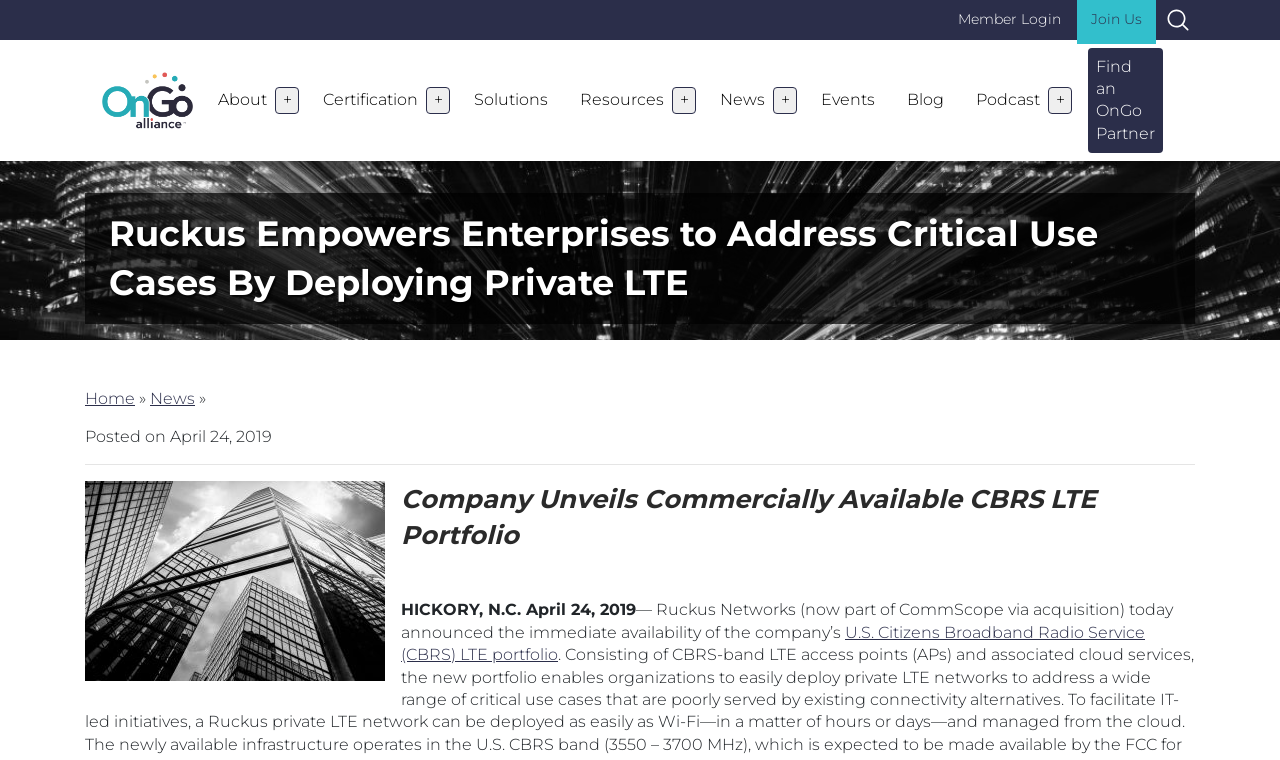Please give a succinct answer using a single word or phrase:
What is the company mentioned in the news article?

Ruckus Networks